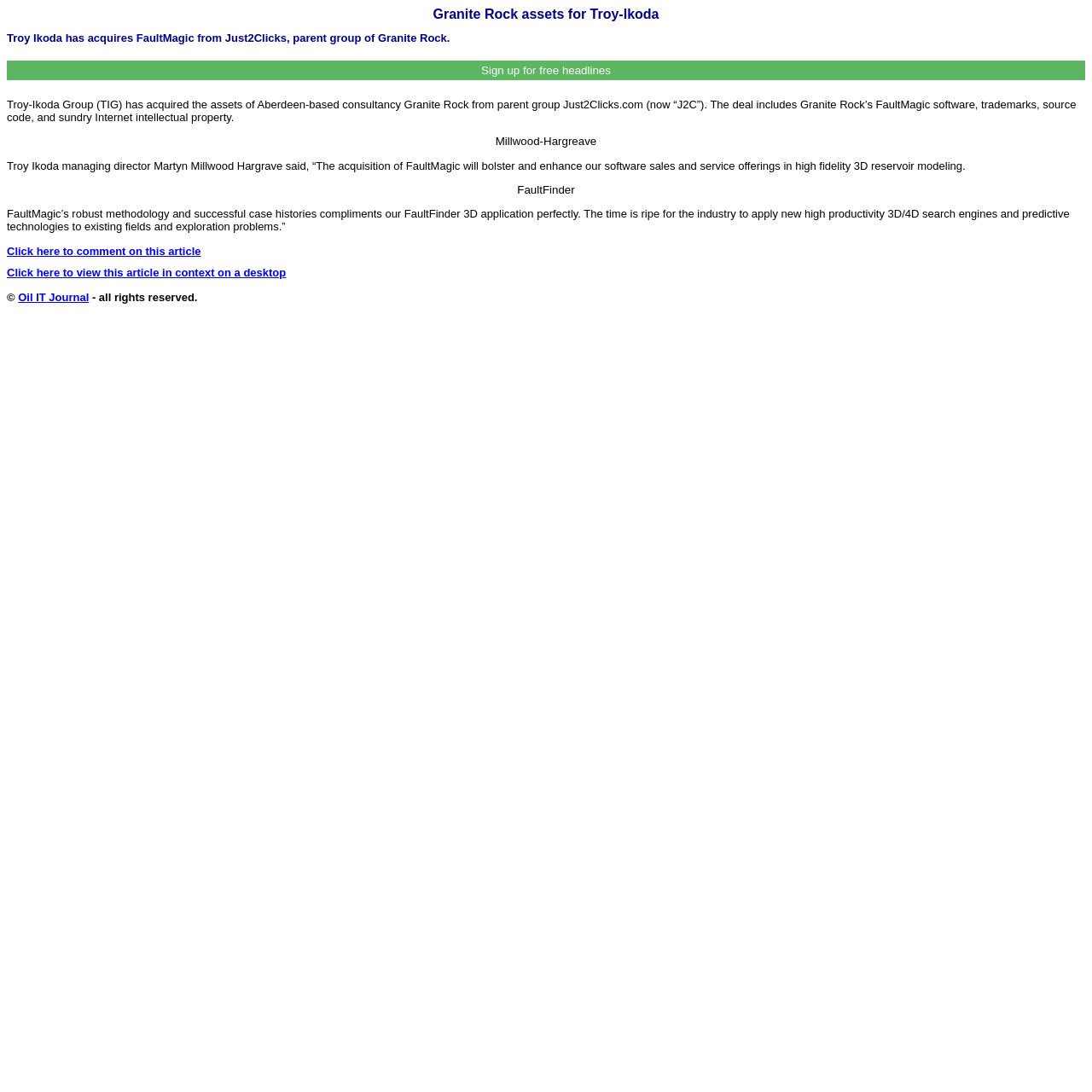Using the webpage screenshot and the element description Oil IT Journal, determine the bounding box coordinates. Specify the coordinates in the format (top-left x, top-left y, bottom-right x, bottom-right y) with values ranging from 0 to 1.

[0.017, 0.266, 0.081, 0.278]